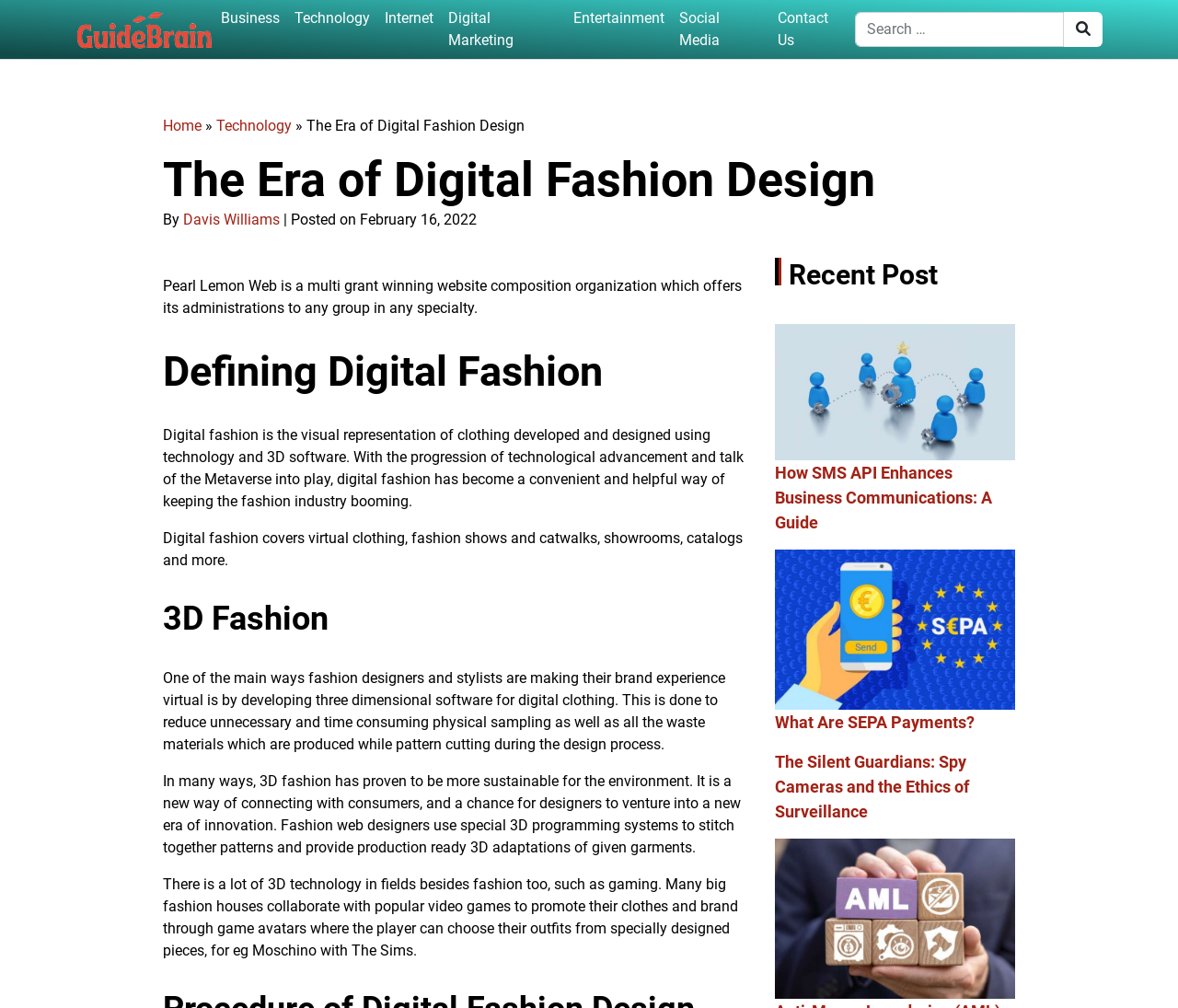What is the purpose of developing 3D software for digital clothing?
Answer the question with a single word or phrase by looking at the picture.

Reduce physical sampling